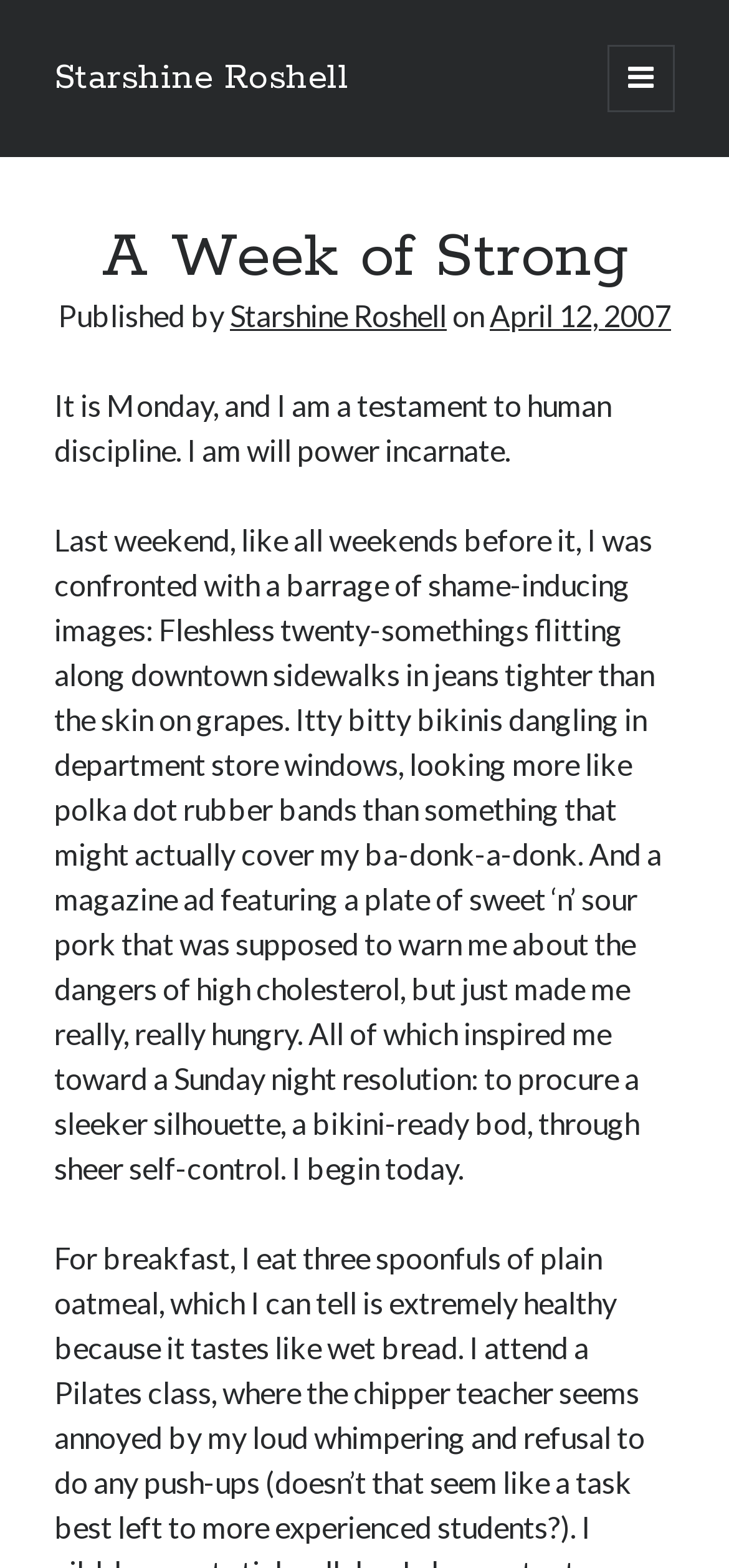Give a detailed account of the webpage, highlighting key information.

This webpage is about Starshine Roshell, a writer and columnist. At the top, there is a heading with her name, and a link to her profile. To the right of her name, there is a button to open the primary menu. Below her name, there are several links to different categories, including Lifestyle Columns, Parenting Columns, Sample Page, Columns, Books, In Person, Bio, and Contact.

On the left side of the page, there is a search bar with a "Search" label and a "Go" button. Below the search bar, there is a heading "Recent Posts" followed by a list of links to several articles, including "Secrets of a Very Catholic Daughter", "One Space. Period.", and "Raising a First-Person Shooter".

Further down, there is a heading "Recent Comments" and another heading "Archives" with links to different months and years, from June 2018 to December 2016. 

The main content of the page is an article titled "A Week of Strong", which is published by Starshine Roshell on April 12, 2007. The article starts with a humorous and relatable passage about the author's struggle with self-discipline and her desire to achieve a sleeker silhouette. The text is divided into two paragraphs, with the first one describing the author's Monday morning resolution to start a new diet, and the second one elaborating on the challenges she faces, including tempting food advertisements and unrealistic beauty standards.